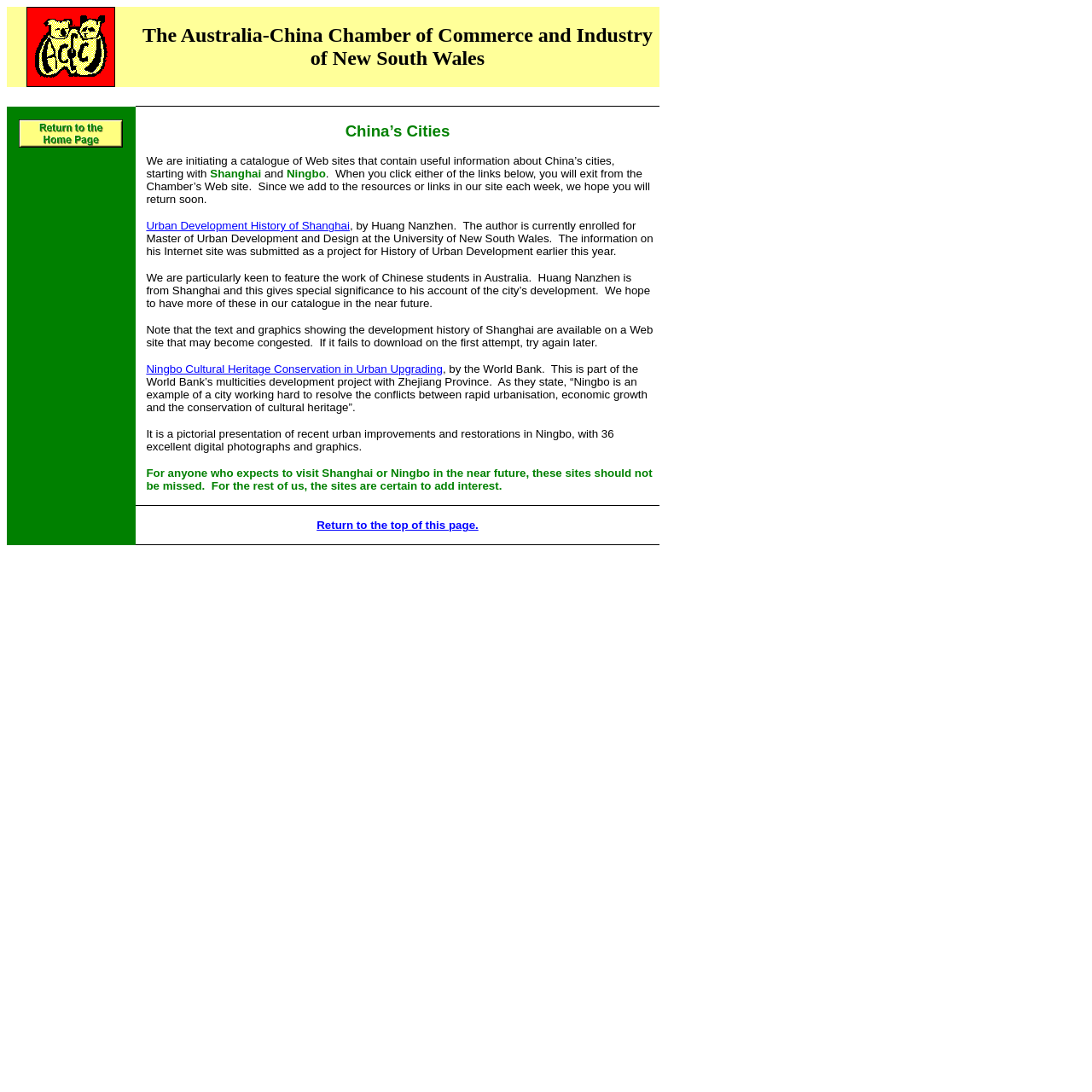Generate a detailed explanation of the webpage's features and information.

The webpage is about the Australia-China Chamber of Commerce and Industry of New South Wales, with a focus on China's cities. At the top-left corner, there is an image. Next to the image, the title "The Australia-China Chamber of Commerce and Industry of New South Wales" is displayed.

Below the title, there is a section with two empty cells, taking up some space. Following this section, there is a main content area that occupies most of the page. On the left side of this area, there is a small image with a link, and a short text description. On the right side, there is a long paragraph of text that discusses the Chamber's initiative to create a catalogue of websites with useful information about China's cities, starting with Shanghai and Ningbo.

The text explains that the catalogue will feature the work of Chinese students in Australia and provides a brief description of two websites: "Urban Development History of Shanghai" and "Ningbo Cultural Heritage Conservation in Urban Upgrading". There are links to these websites, accompanied by short descriptions and additional text.

At the bottom of the page, there is a link to return to the top of the page, located on the right side. The overall layout is organized, with clear headings and concise text, making it easy to navigate and read.